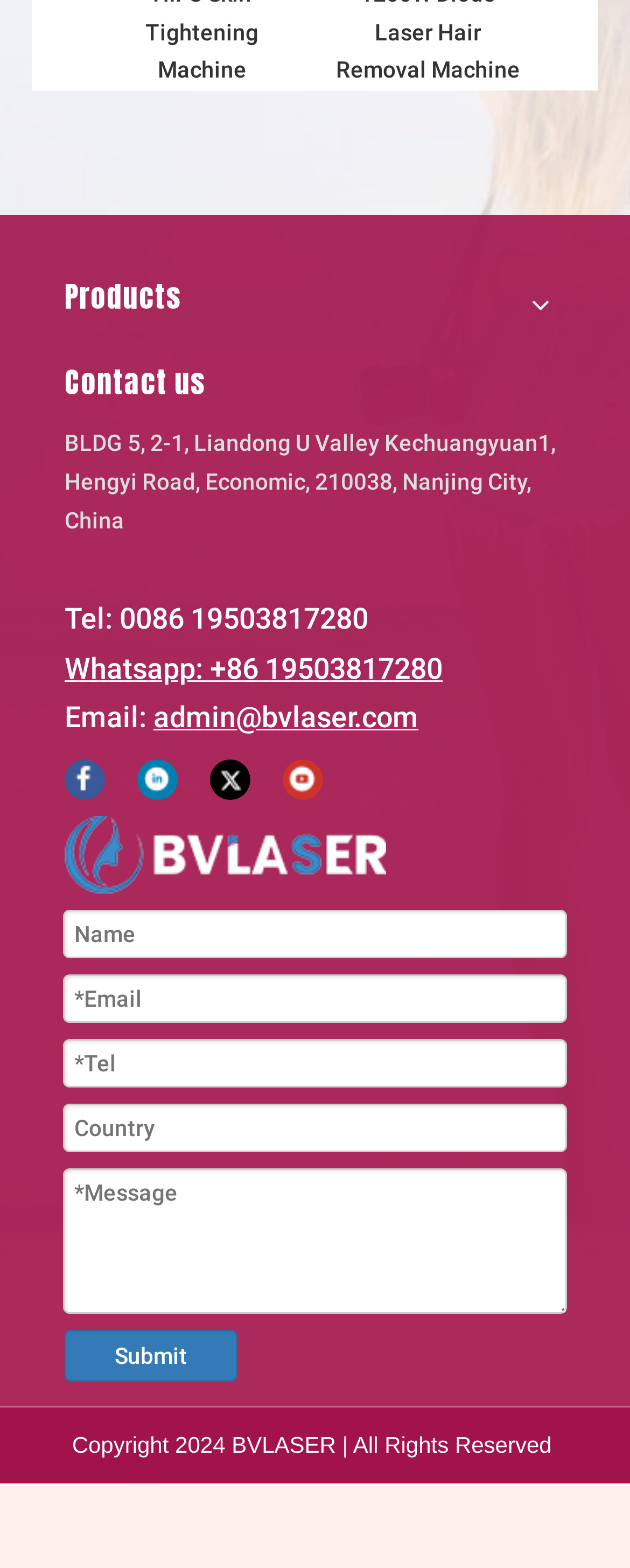Could you indicate the bounding box coordinates of the region to click in order to complete this instruction: "Enter your name in the 'Name' field".

[0.1, 0.58, 0.9, 0.611]